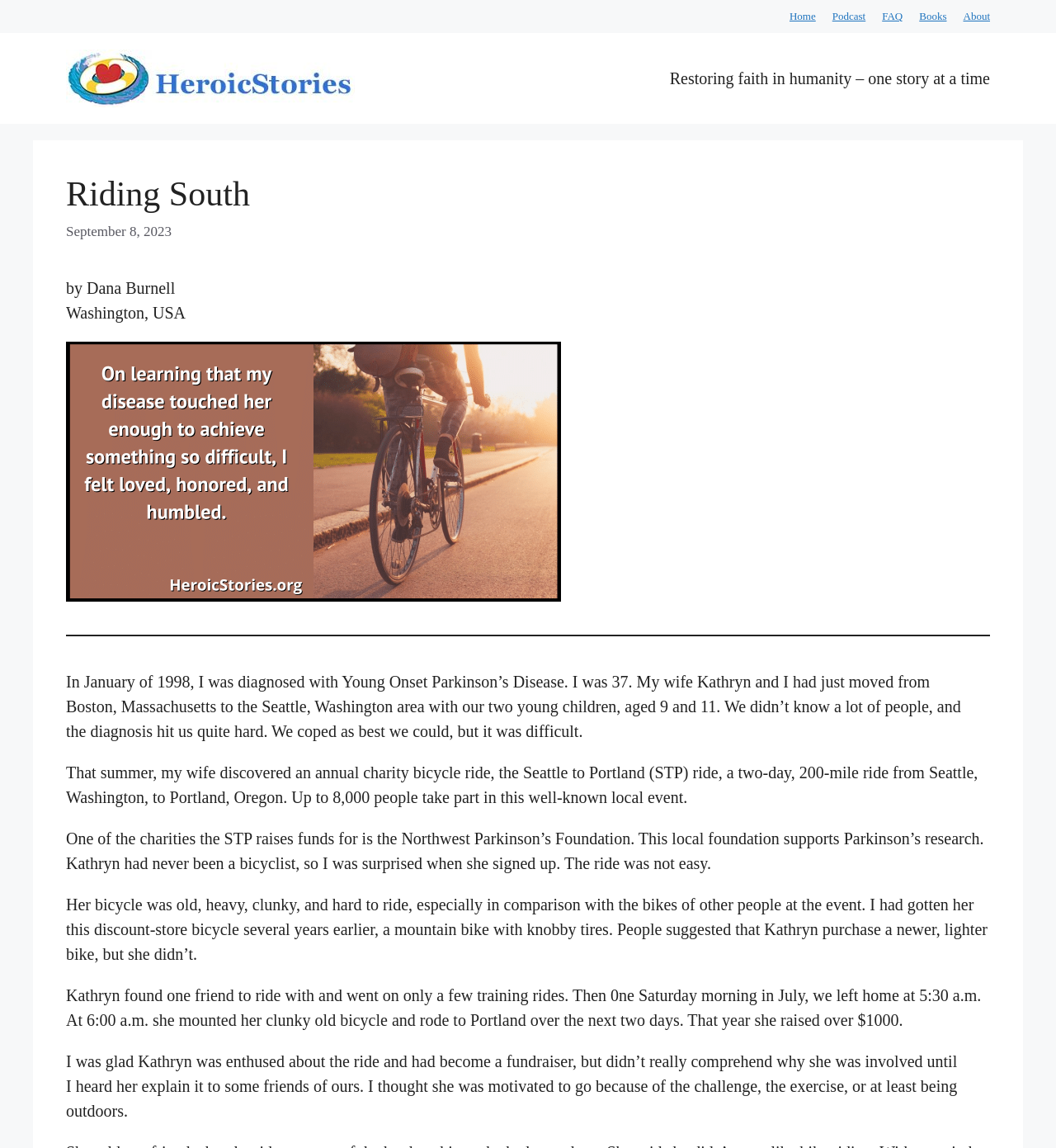How old were the children when the family moved to Seattle?
Using the information from the image, provide a comprehensive answer to the question.

According to the story, the family had two young children, aged 9 and 11, when they moved from Boston, Massachusetts to the Seattle, Washington area.